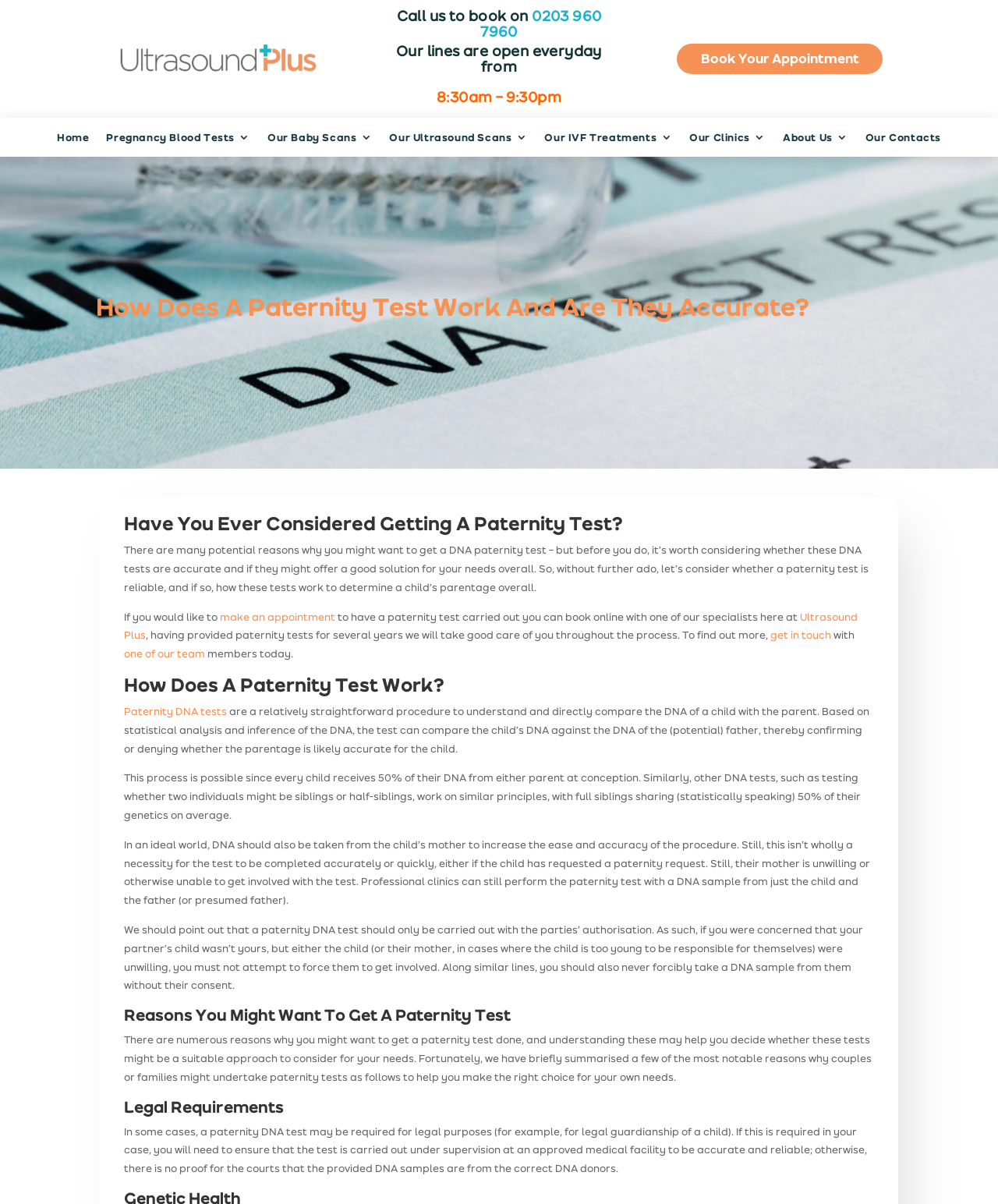Find the bounding box coordinates for the area that should be clicked to accomplish the instruction: "Get in touch with one of our team members".

[0.772, 0.522, 0.835, 0.533]